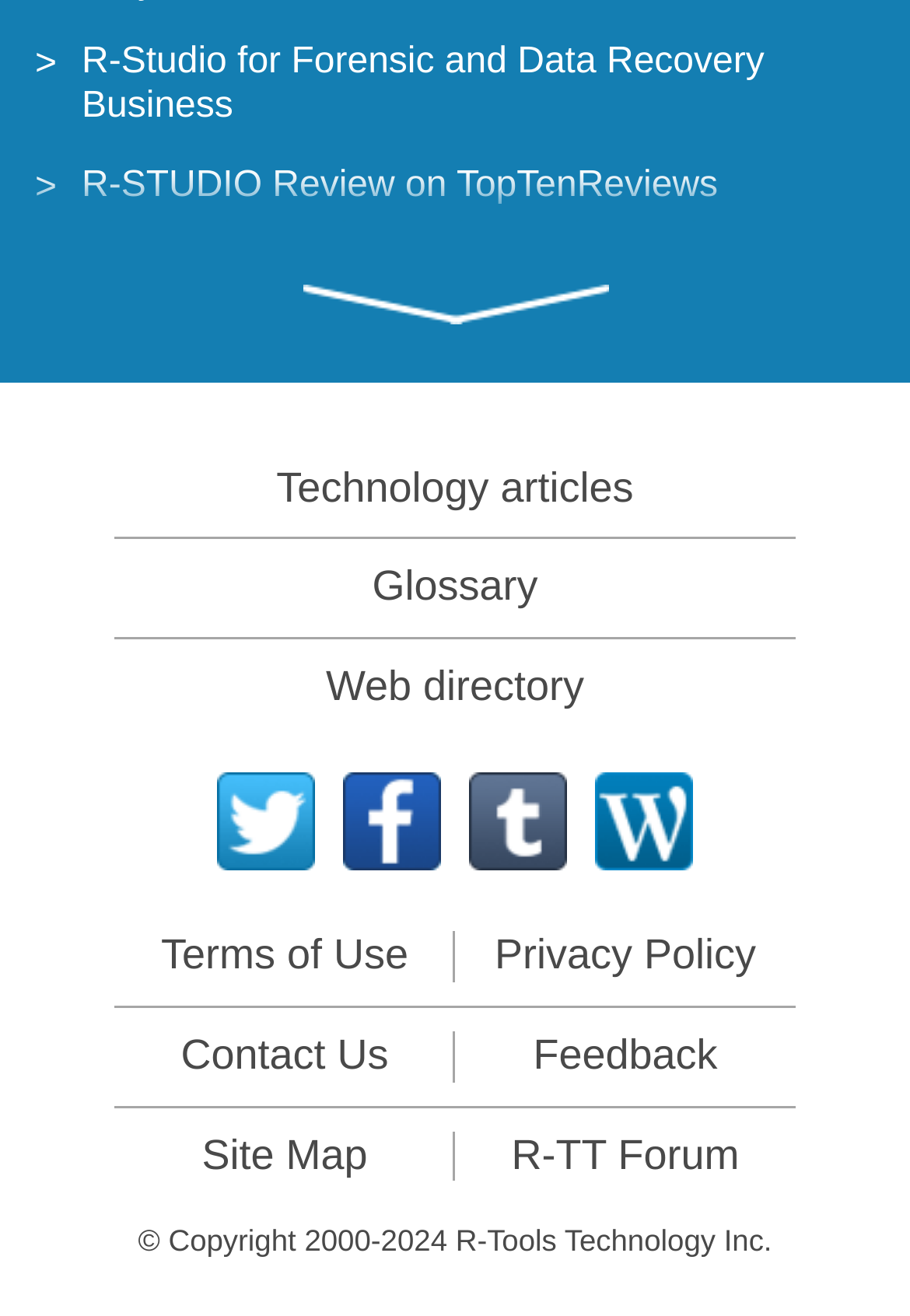Find the bounding box coordinates for the area you need to click to carry out the instruction: "Read Technology articles". The coordinates should be four float numbers between 0 and 1, indicated as [left, top, right, bottom].

[0.304, 0.334, 0.696, 0.408]